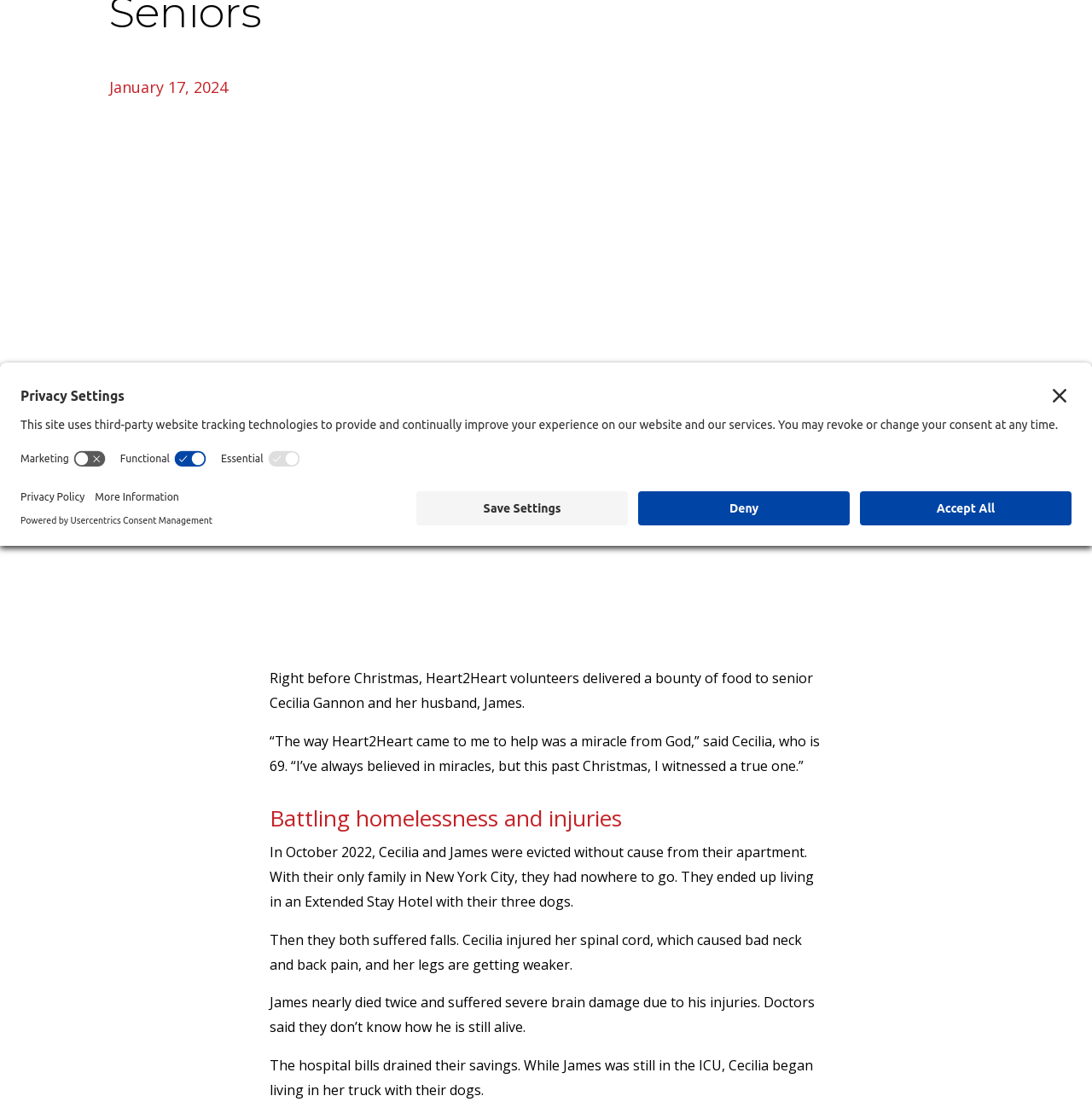Provide the bounding box coordinates of the HTML element described as: "Privacy Policy". The bounding box coordinates should be four float numbers between 0 and 1, i.e., [left, top, right, bottom].

[0.019, 0.436, 0.078, 0.45]